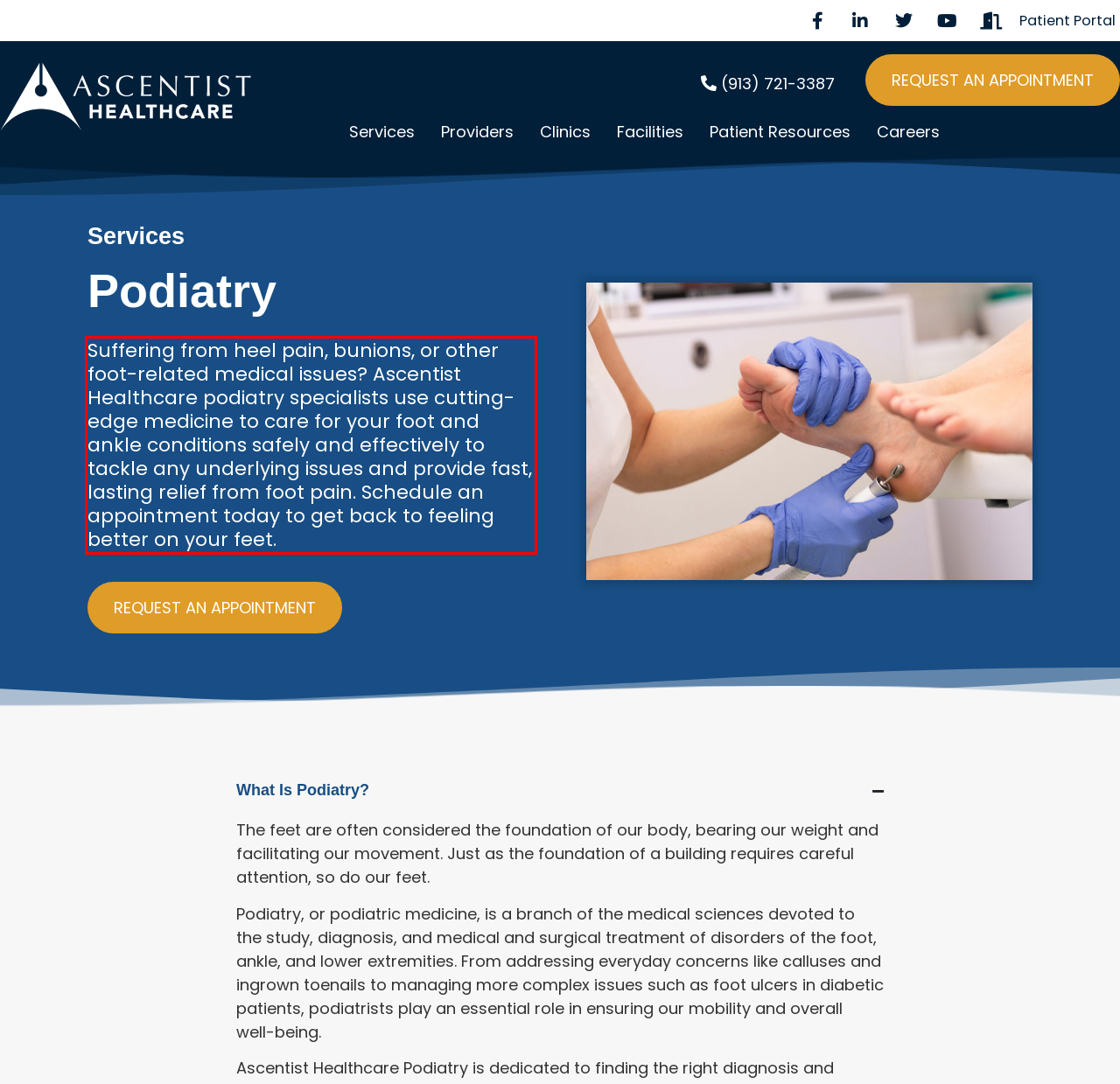Review the screenshot of the webpage and recognize the text inside the red rectangle bounding box. Provide the extracted text content.

Suffering from heel pain, bunions, or other foot-related medical issues? Ascentist Healthcare podiatry specialists use cutting-edge medicine to care for your foot and ankle conditions safely and effectively to tackle any underlying issues and provide fast, lasting relief from foot pain. Schedule an appointment today to get back to feeling better on your feet.